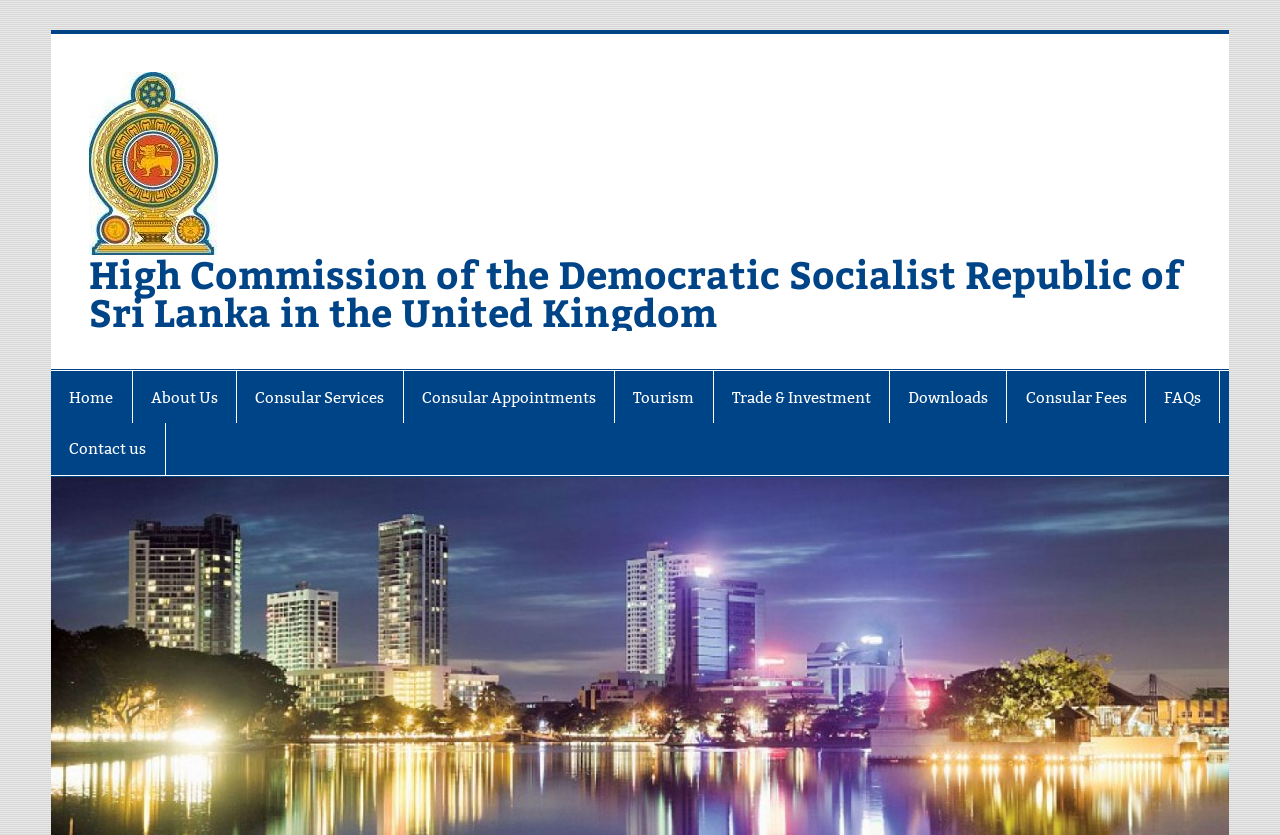What is the first link on the webpage?
Using the picture, provide a one-word or short phrase answer.

Skip to content